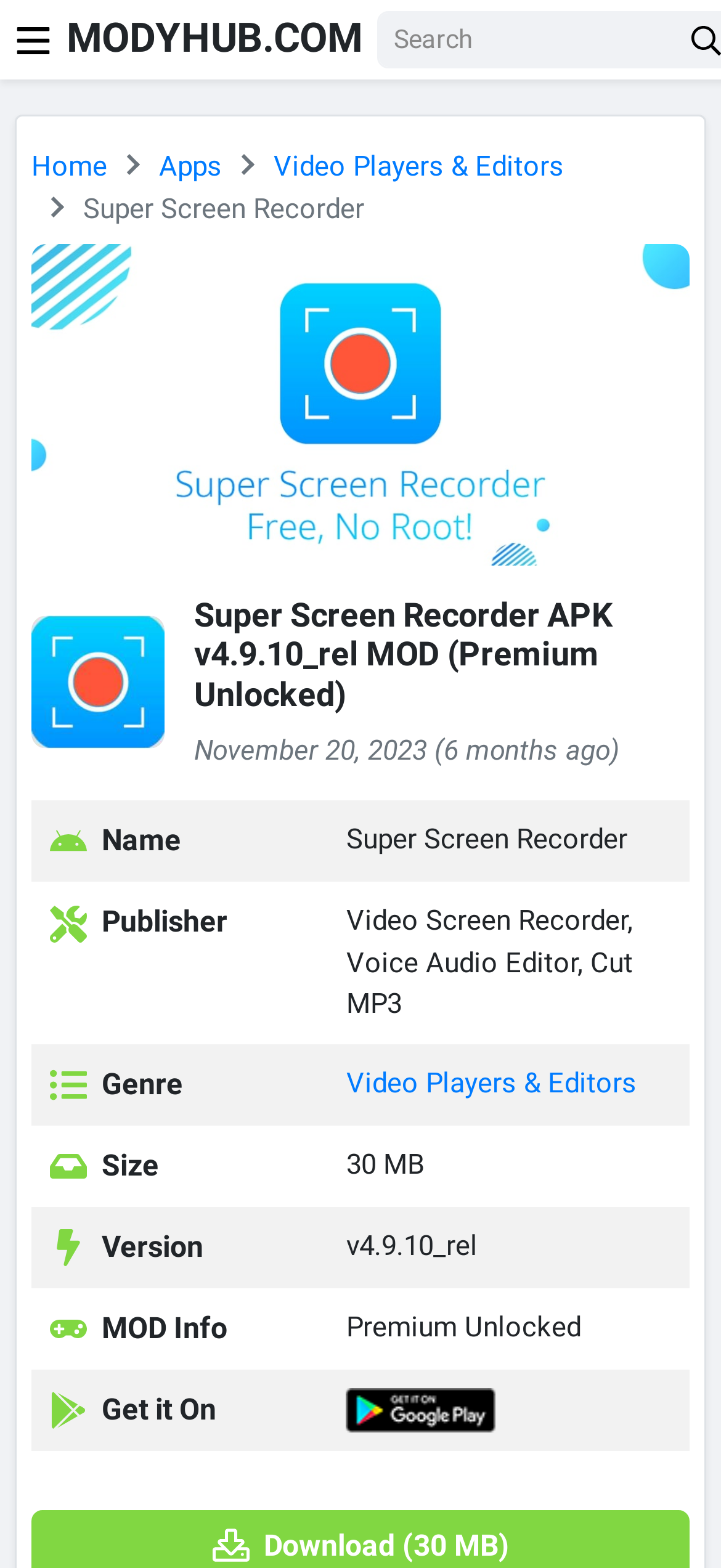Please find the bounding box coordinates of the clickable region needed to complete the following instruction: "Click the Nav Menu button". The bounding box coordinates must consist of four float numbers between 0 and 1, i.e., [left, top, right, bottom].

[0.021, 0.0, 0.072, 0.05]